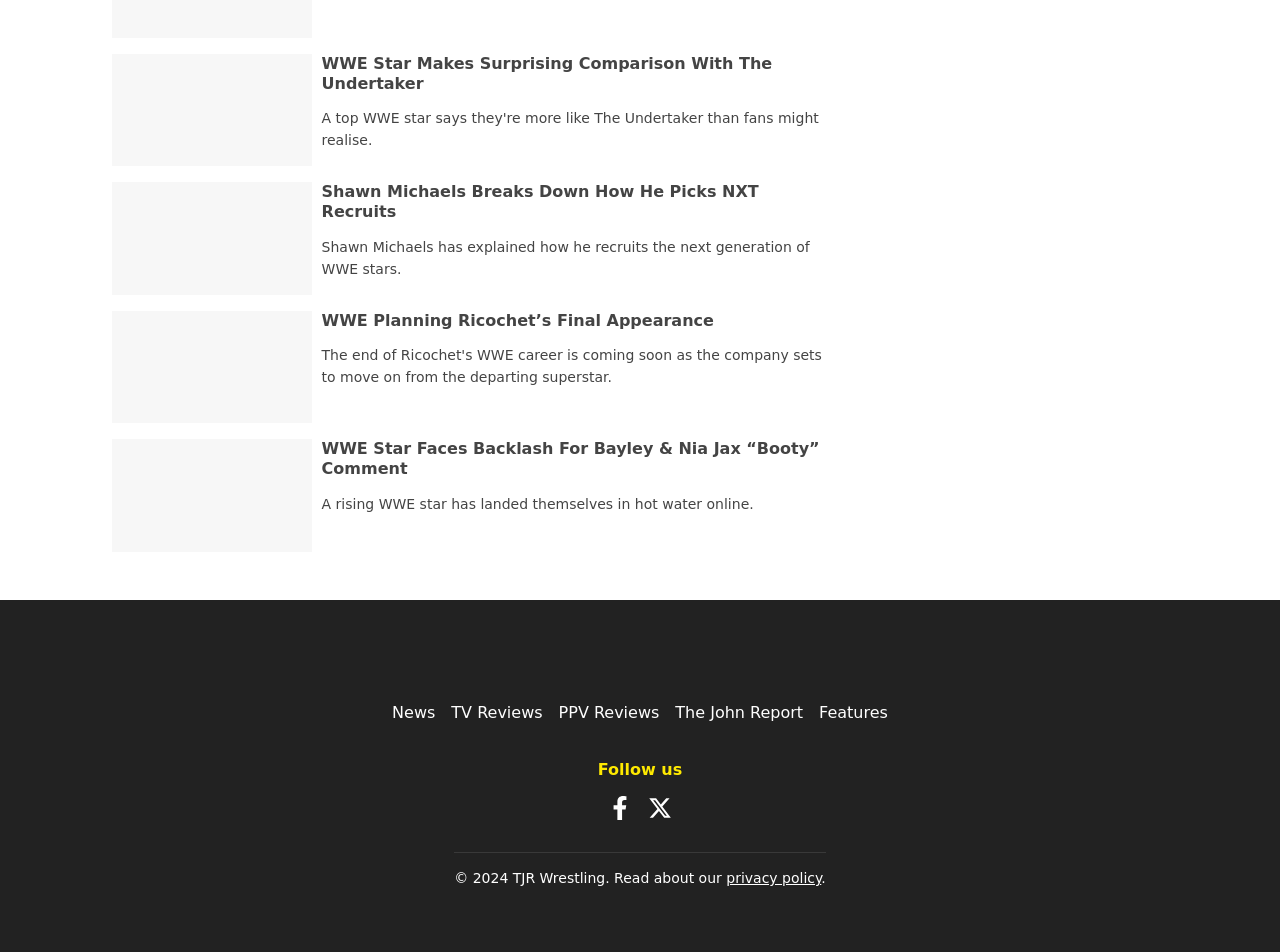Please identify the bounding box coordinates of the element's region that needs to be clicked to fulfill the following instruction: "Follow us on Facebook". The bounding box coordinates should consist of four float numbers between 0 and 1, i.e., [left, top, right, bottom].

[0.475, 0.838, 0.494, 0.858]